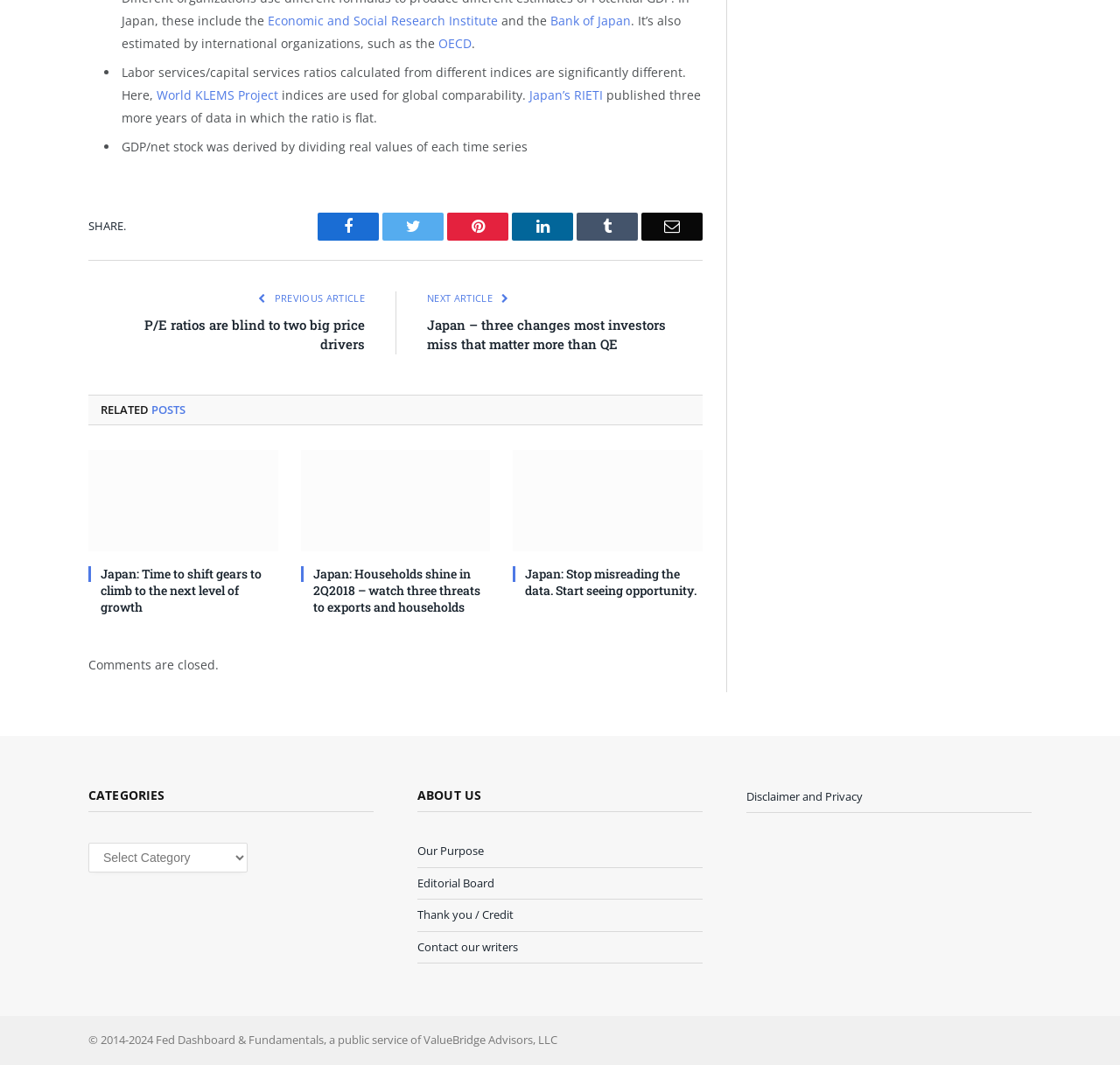What is the purpose of the World KLEMS Project?
Look at the image and answer the question with a single word or phrase.

Global comparability